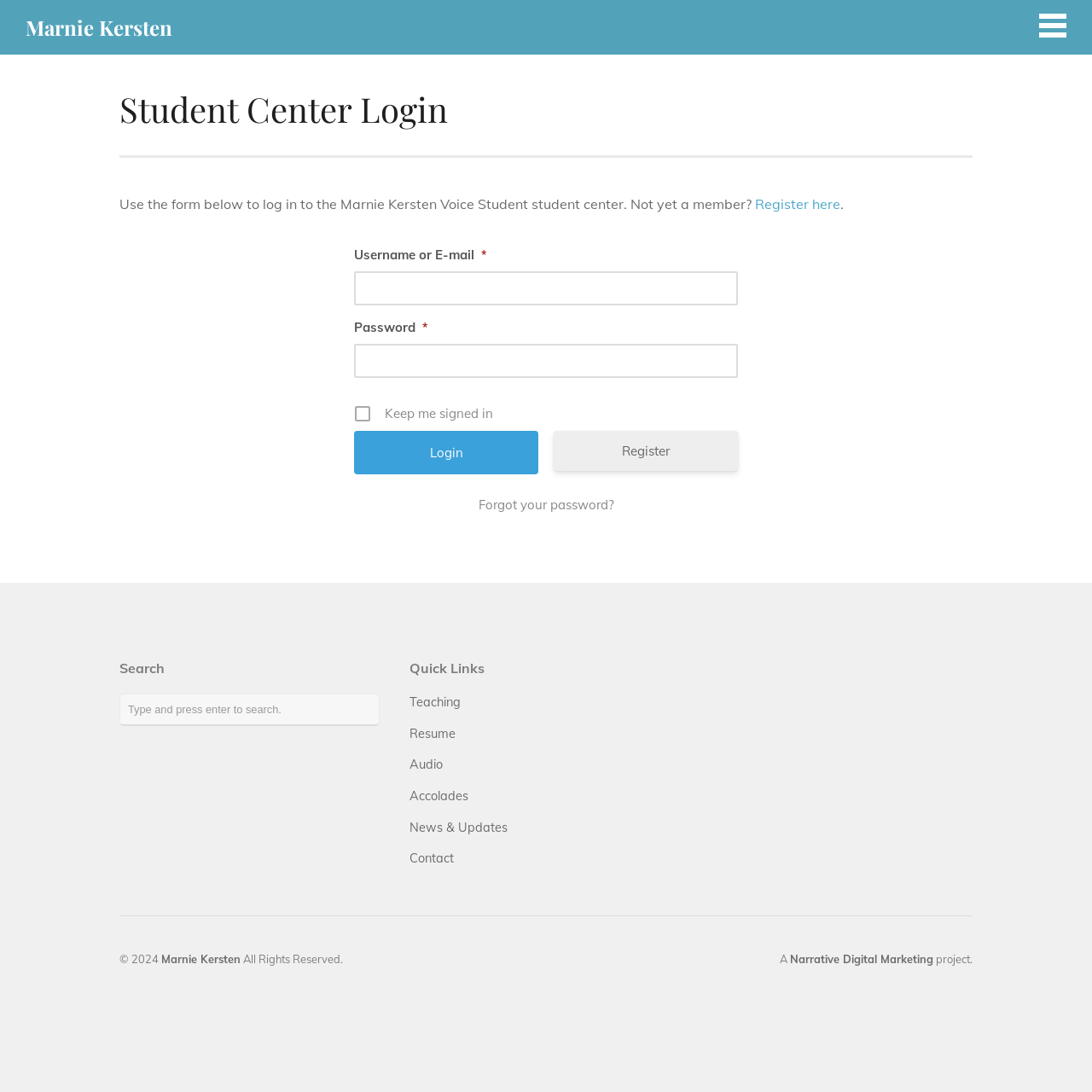Please determine the bounding box coordinates for the element that should be clicked to follow these instructions: "forgot your password".

[0.324, 0.454, 0.676, 0.471]